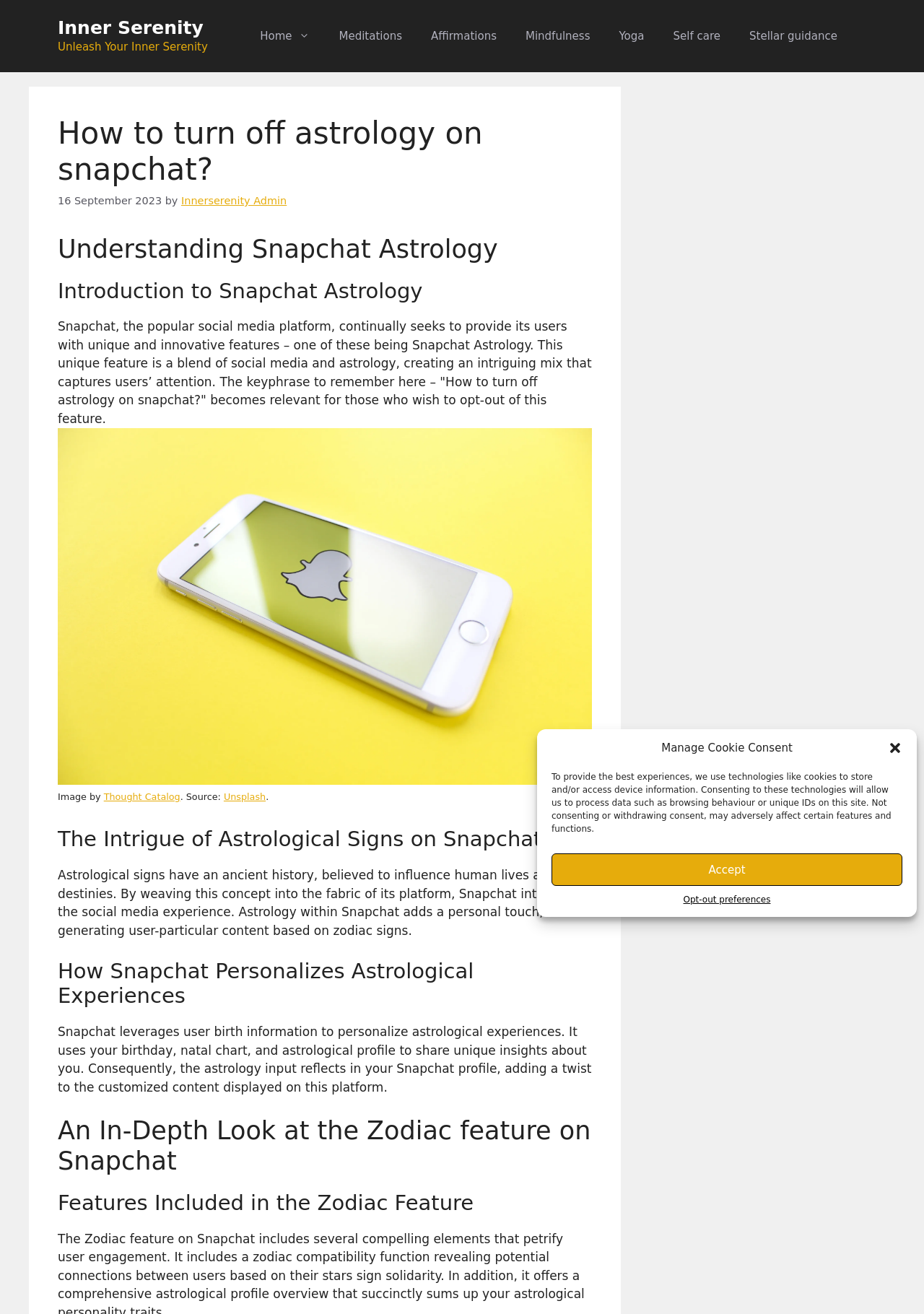Identify the bounding box coordinates of the element to click to follow this instruction: 'Read the article about 'Understanding Snapchat Astrology''. Ensure the coordinates are four float values between 0 and 1, provided as [left, top, right, bottom].

[0.062, 0.178, 0.641, 0.201]